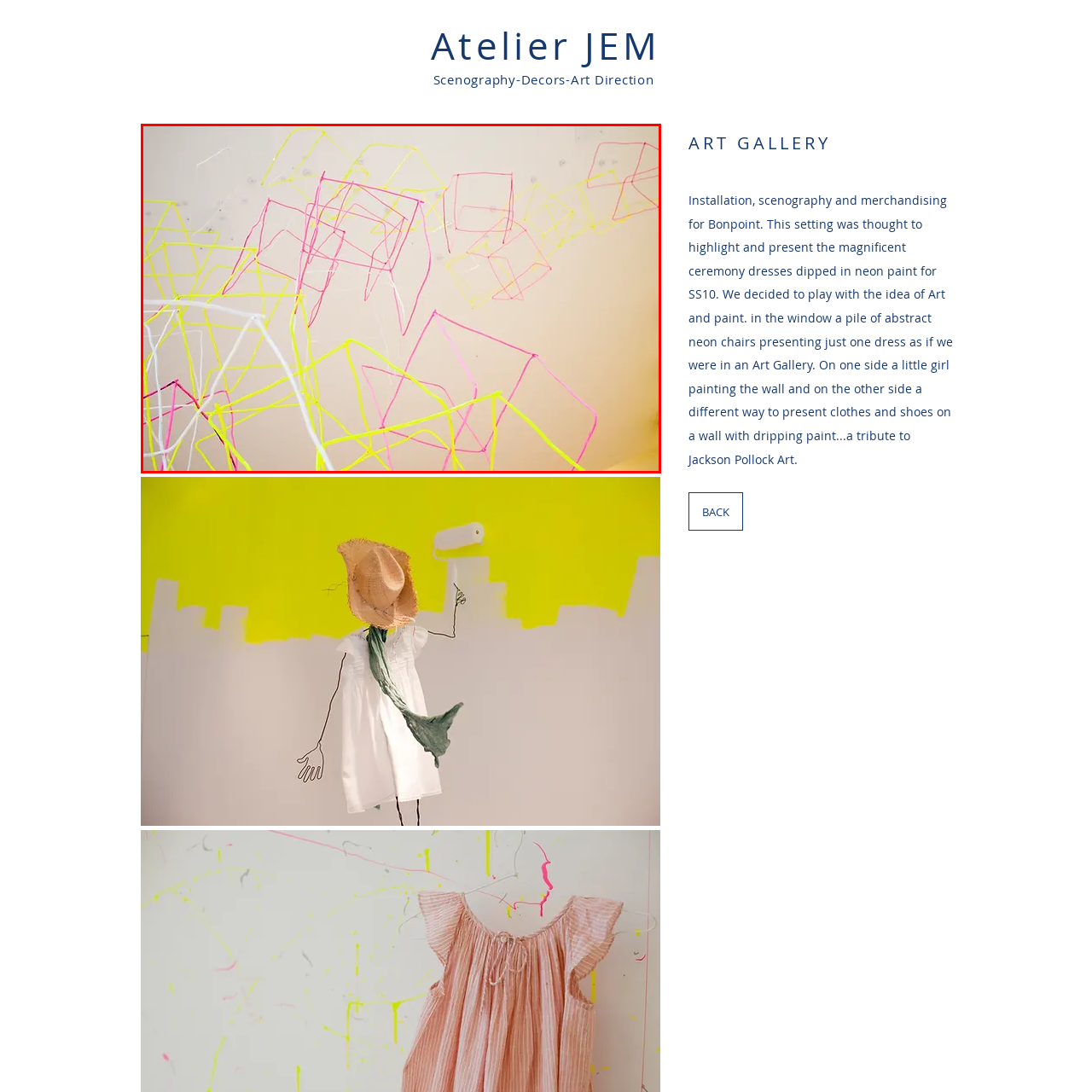What is the purpose of the installation?
Look closely at the image highlighted by the red bounding box and give a comprehensive answer to the question.

The caption states that the installation aims to transform the perception of traditional displays by intertwining art and fashion, showcasing a blend of imaginative design and commercial presentation, which suggests that the purpose of the installation is to challenge and innovate traditional display methods.